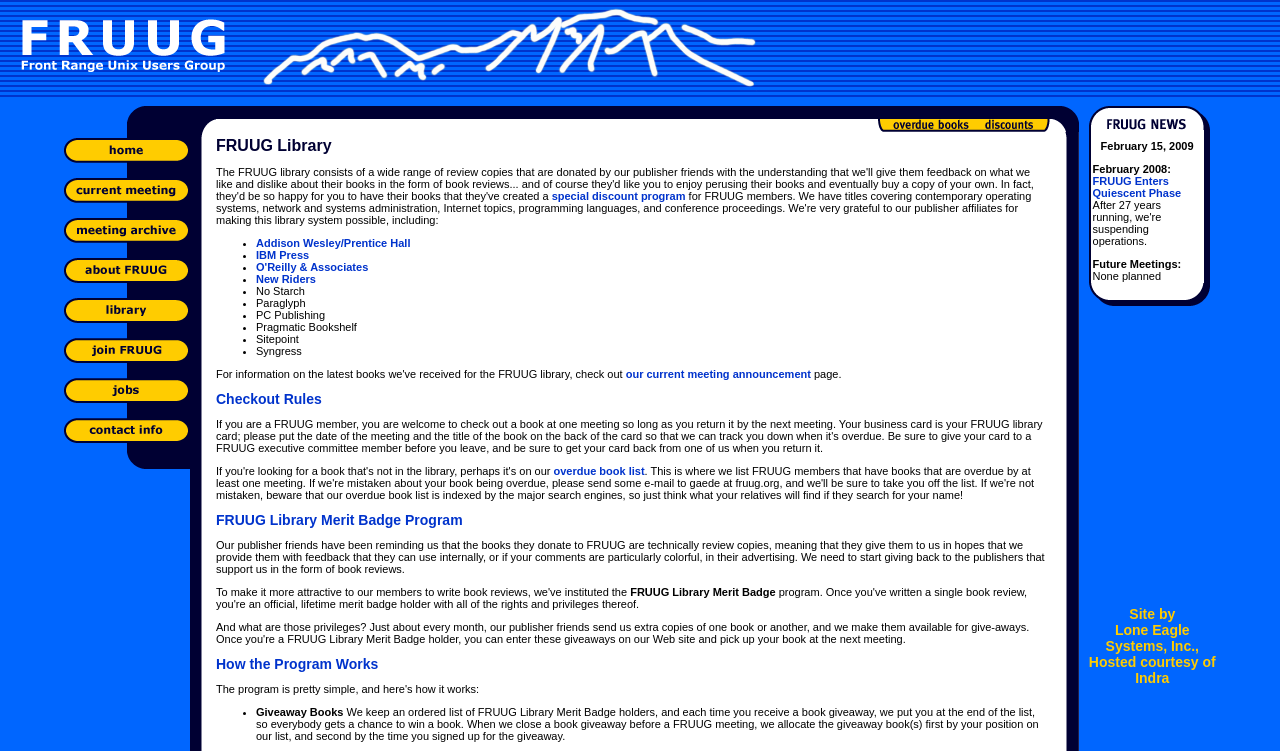Please provide a comprehensive response to the question based on the details in the image: What is the second menu item?

The second menu item can be found in the table on the left side of the webpage, which says 'meeting'.